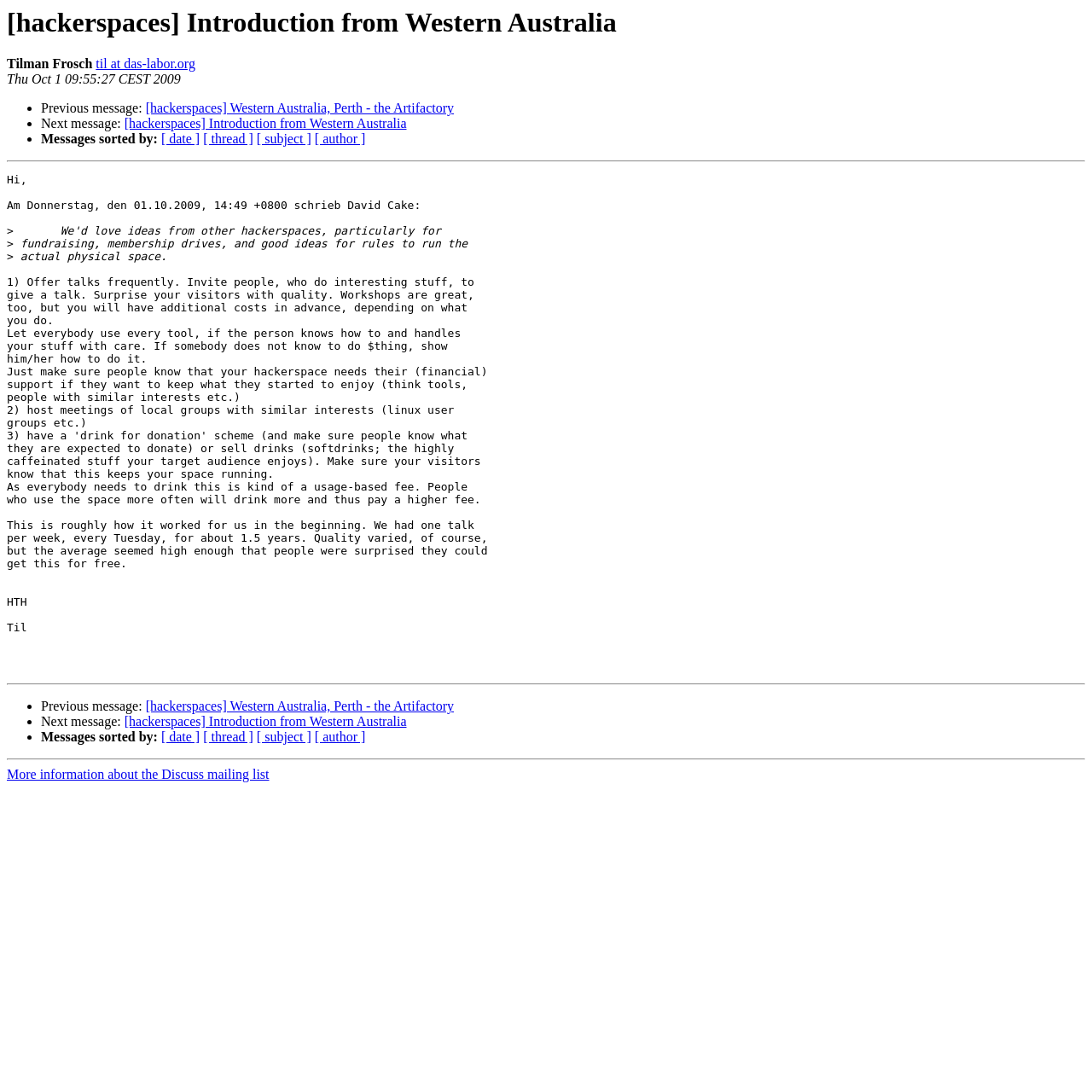Predict the bounding box for the UI component with the following description: "CONTACT FOR PRICING".

None